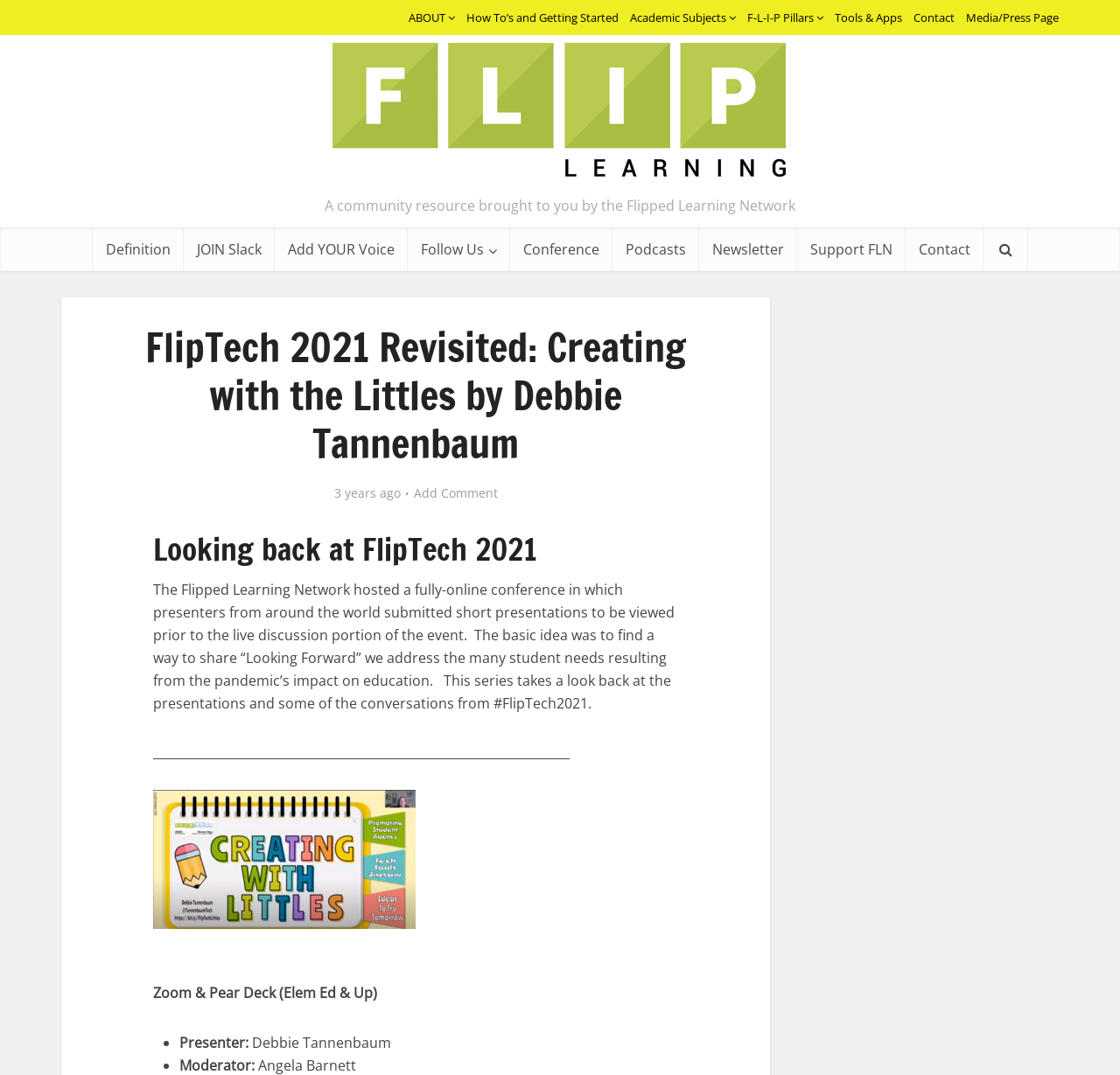Determine the bounding box coordinates of the region that needs to be clicked to achieve the task: "Follow the Flipped Learning Network on social media".

[0.364, 0.212, 0.455, 0.252]